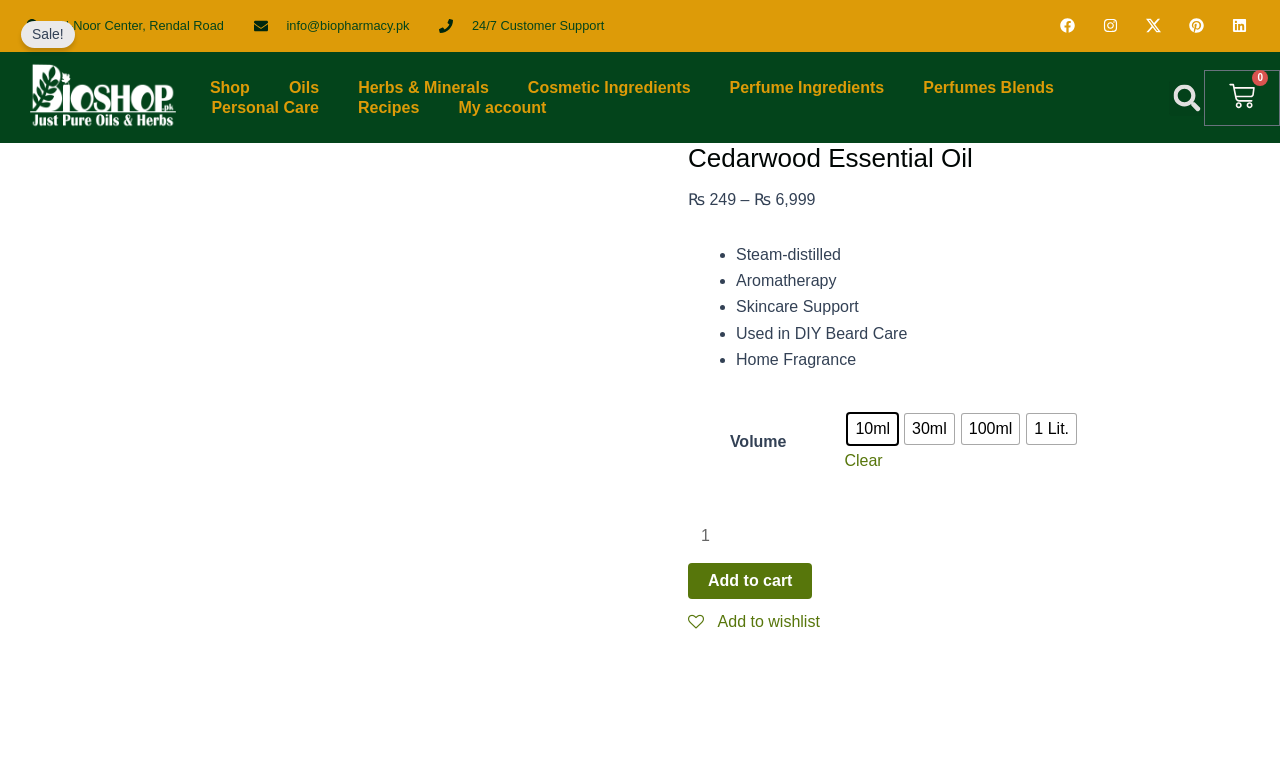Please mark the clickable region by giving the bounding box coordinates needed to complete this instruction: "Add Cedarwood Essential Oil to wishlist".

[0.538, 0.806, 0.64, 0.829]